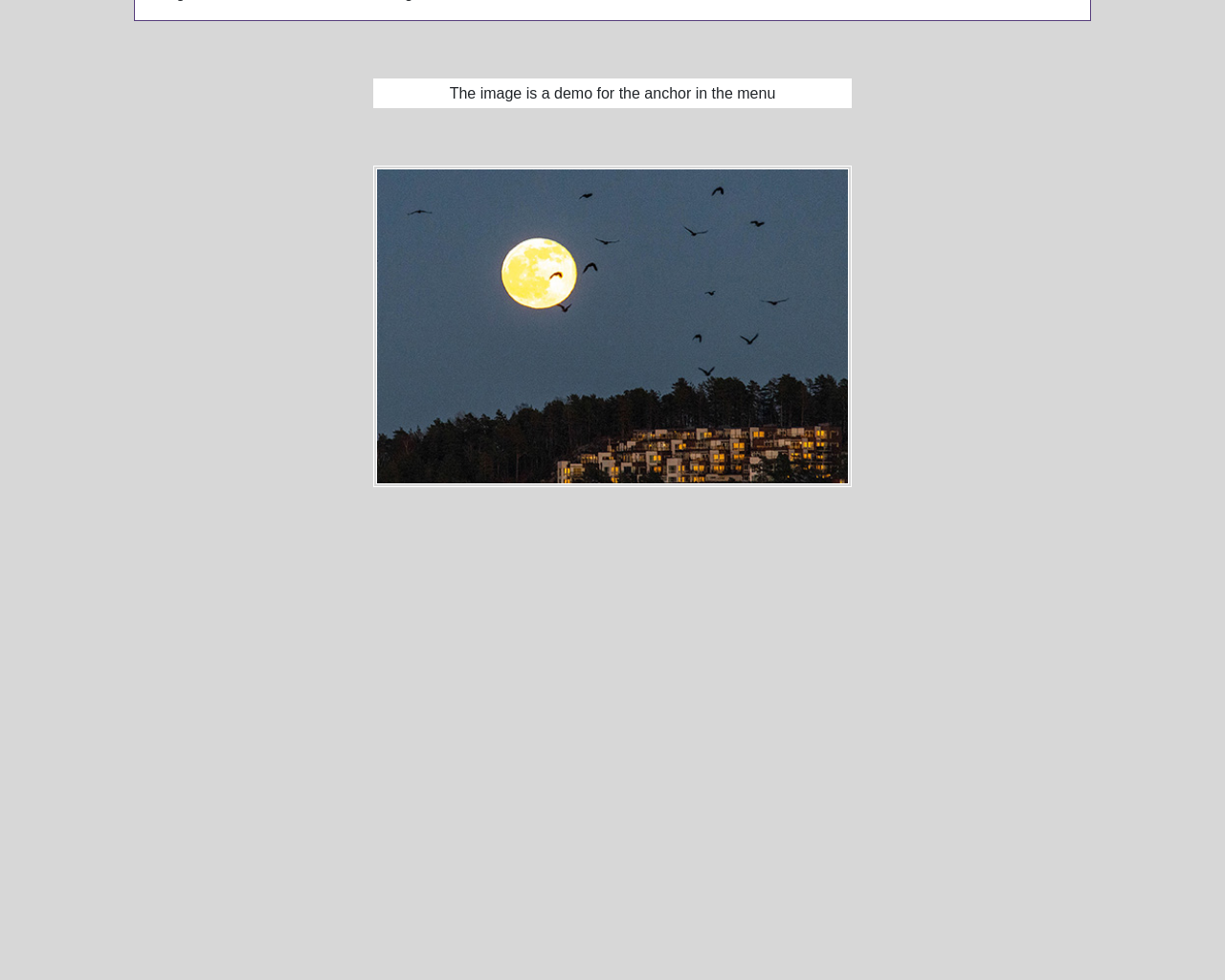Determine the bounding box coordinates for the UI element described. Format the coordinates as (top-left x, top-left y, bottom-right x, bottom-right y) and ensure all values are between 0 and 1. Element description: Background Slideshow

[0.012, 0.036, 0.087, 0.082]